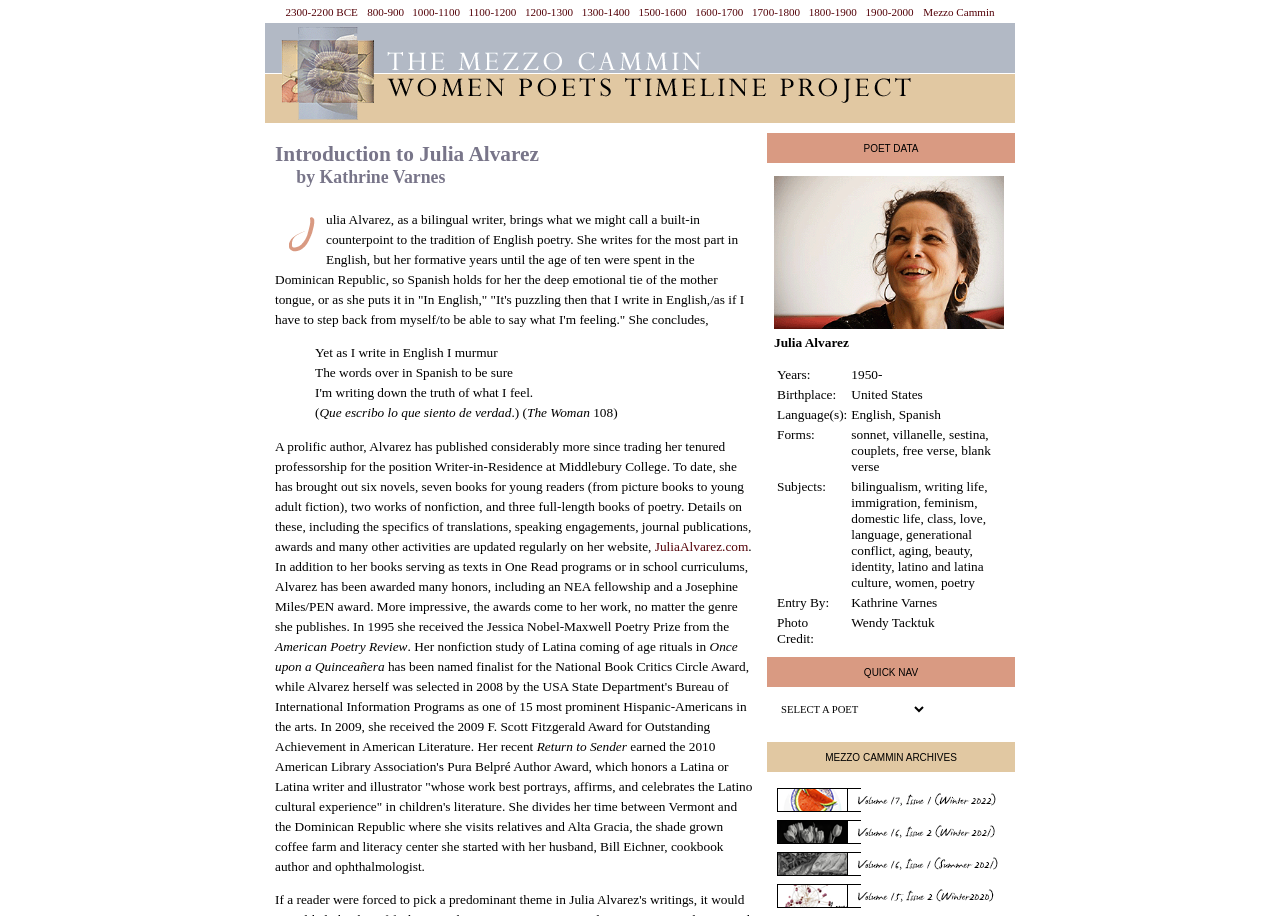Identify the bounding box coordinates of the part that should be clicked to carry out this instruction: "Click the link 'American Poetry Review'".

[0.215, 0.697, 0.318, 0.713]